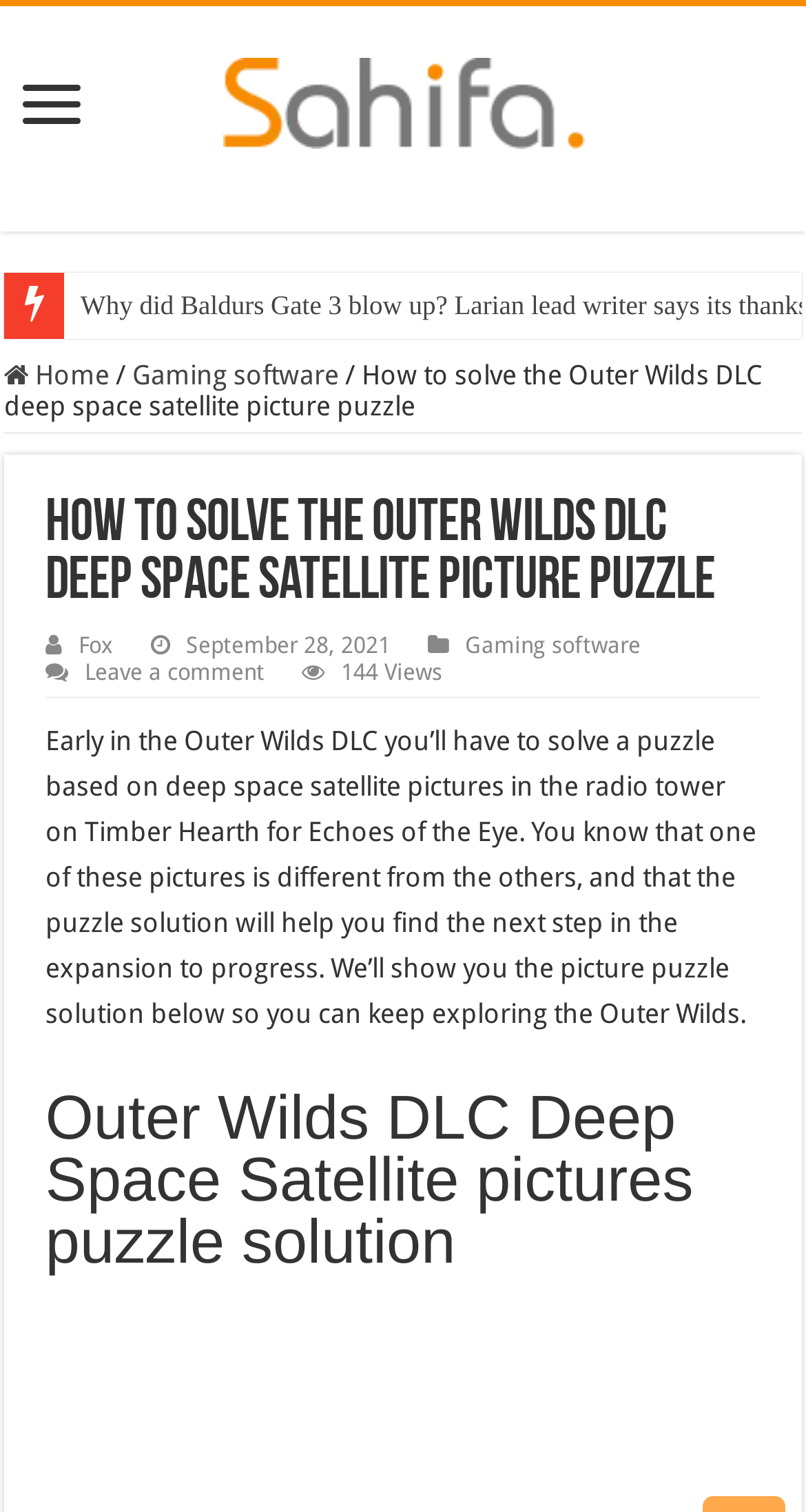Answer the question below using just one word or a short phrase: 
How many views does the article have?

144 Views